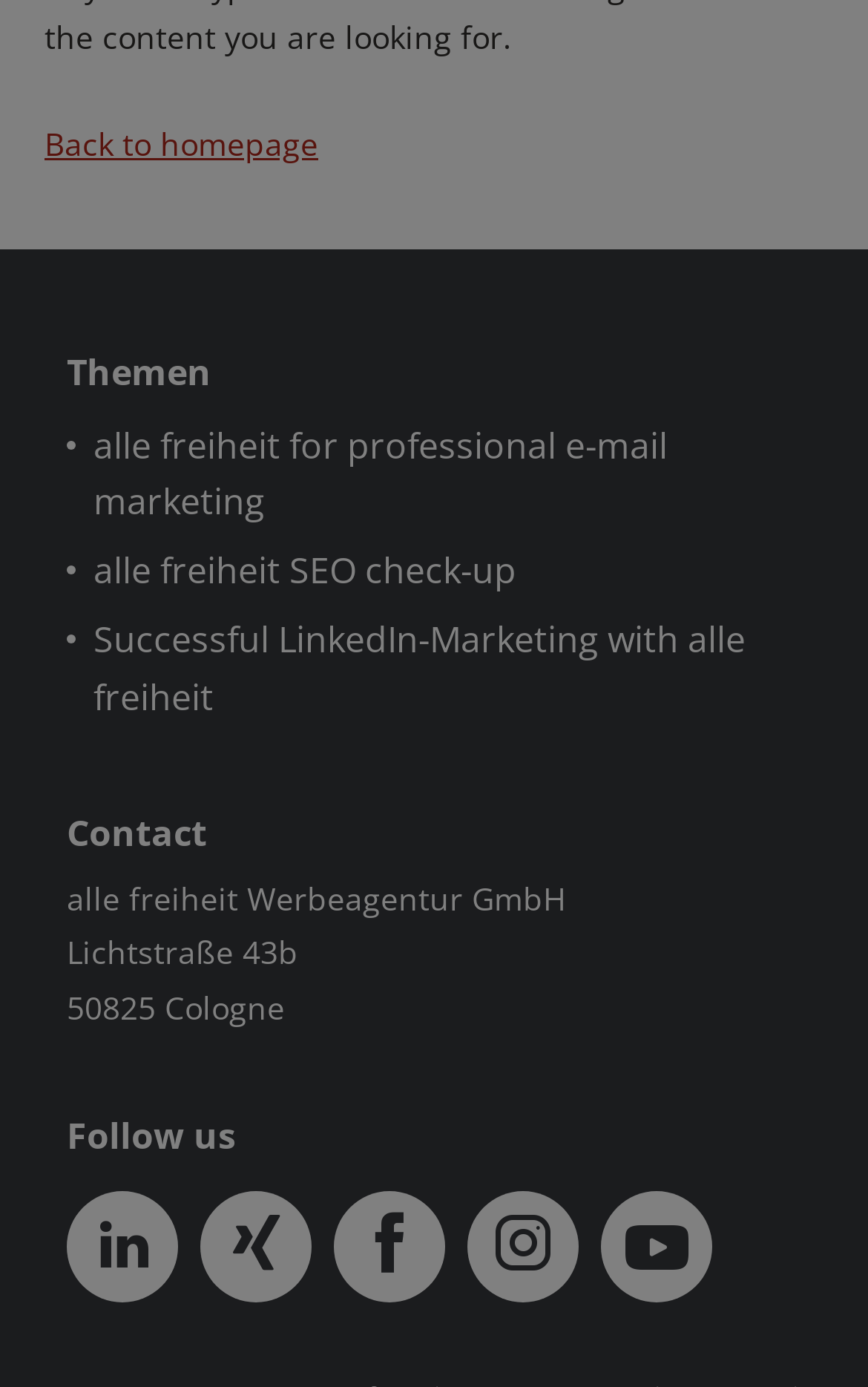Find the bounding box coordinates of the clickable element required to execute the following instruction: "follow alle freiheit on LinkedIn". Provide the coordinates as four float numbers between 0 and 1, i.e., [left, top, right, bottom].

[0.385, 0.859, 0.513, 0.939]